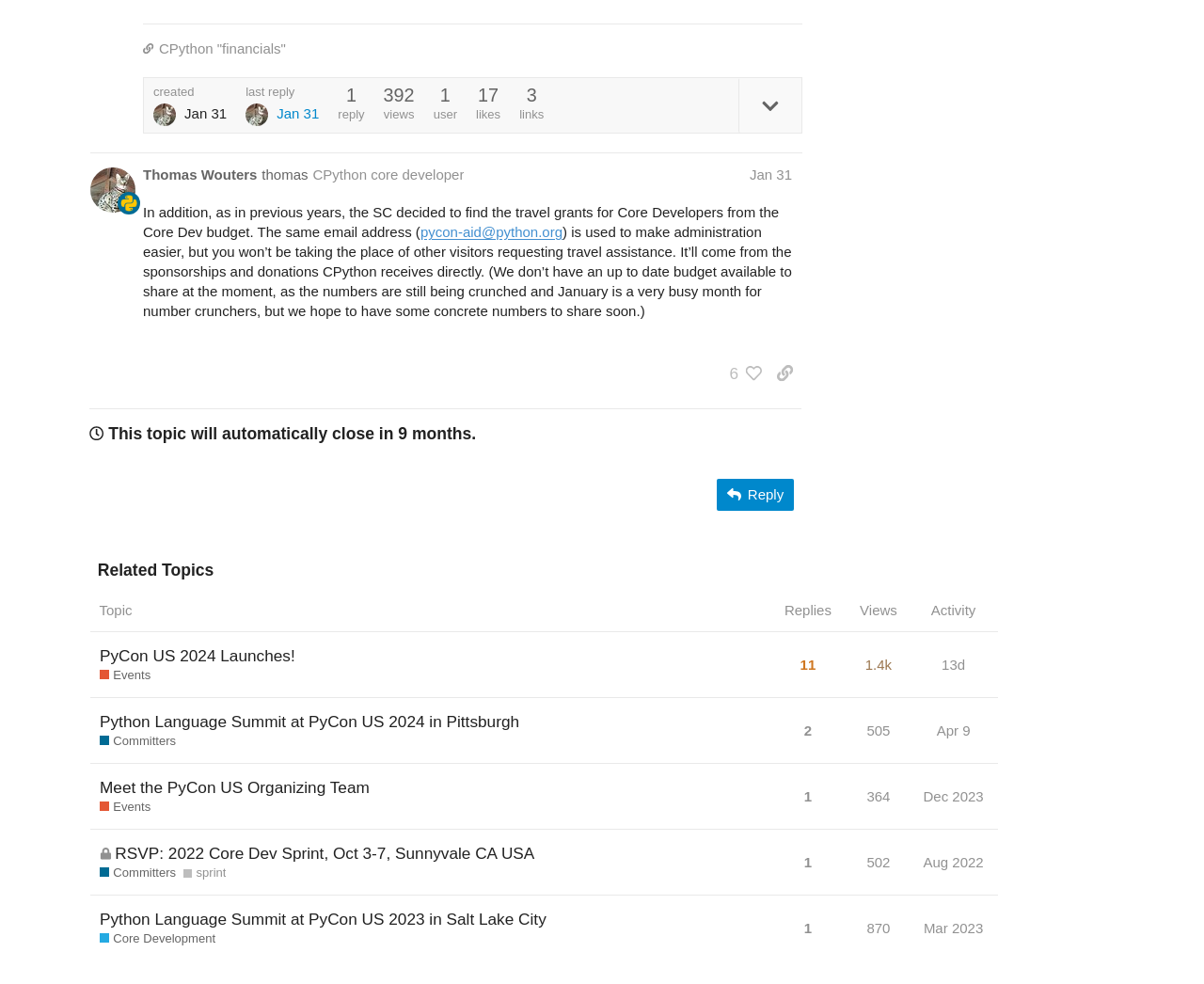Given the description "Home", provide the bounding box coordinates of the corresponding UI element.

None